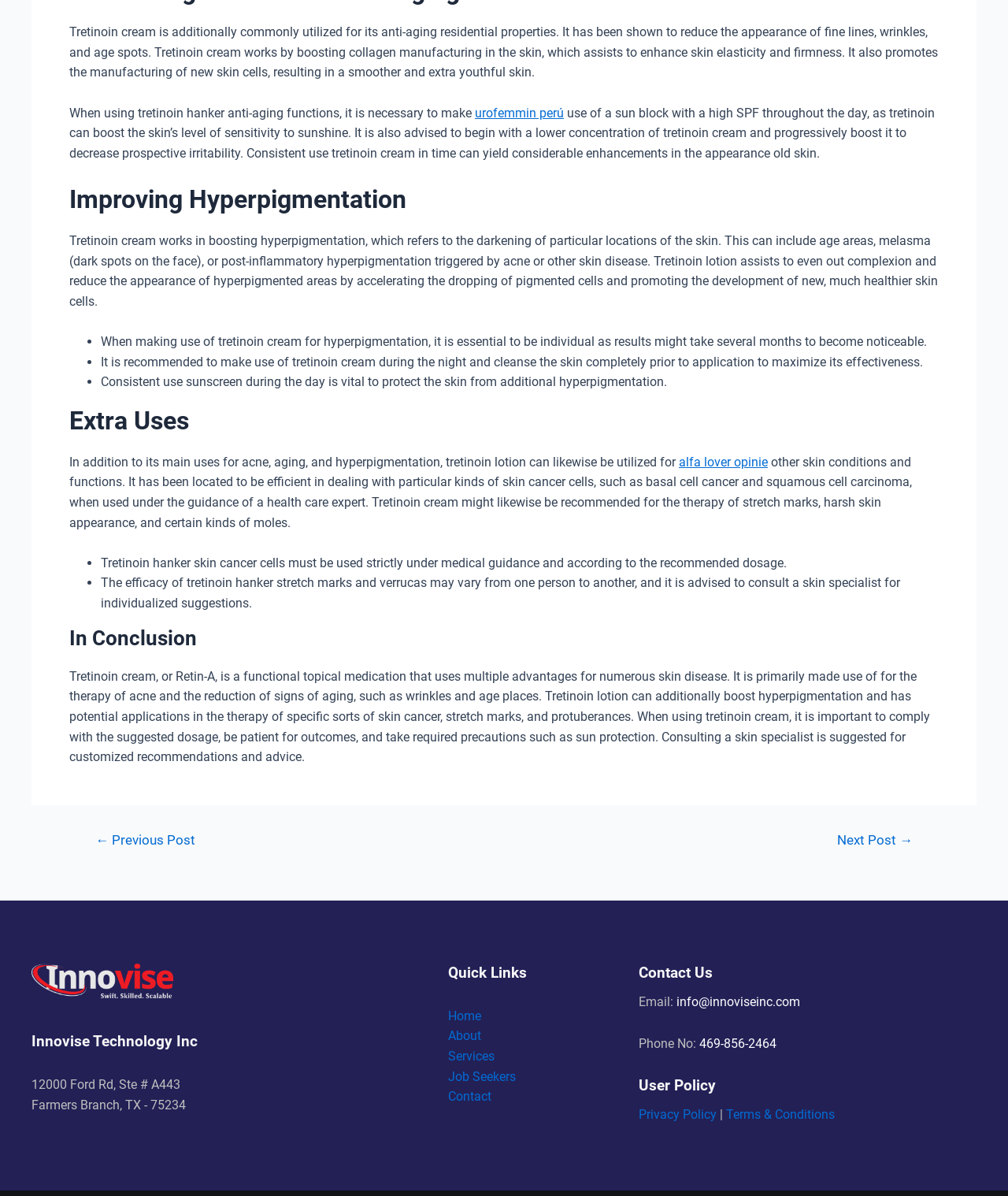Using the webpage screenshot, locate the HTML element that fits the following description and provide its bounding box: "Services".

[0.444, 0.877, 0.49, 0.889]